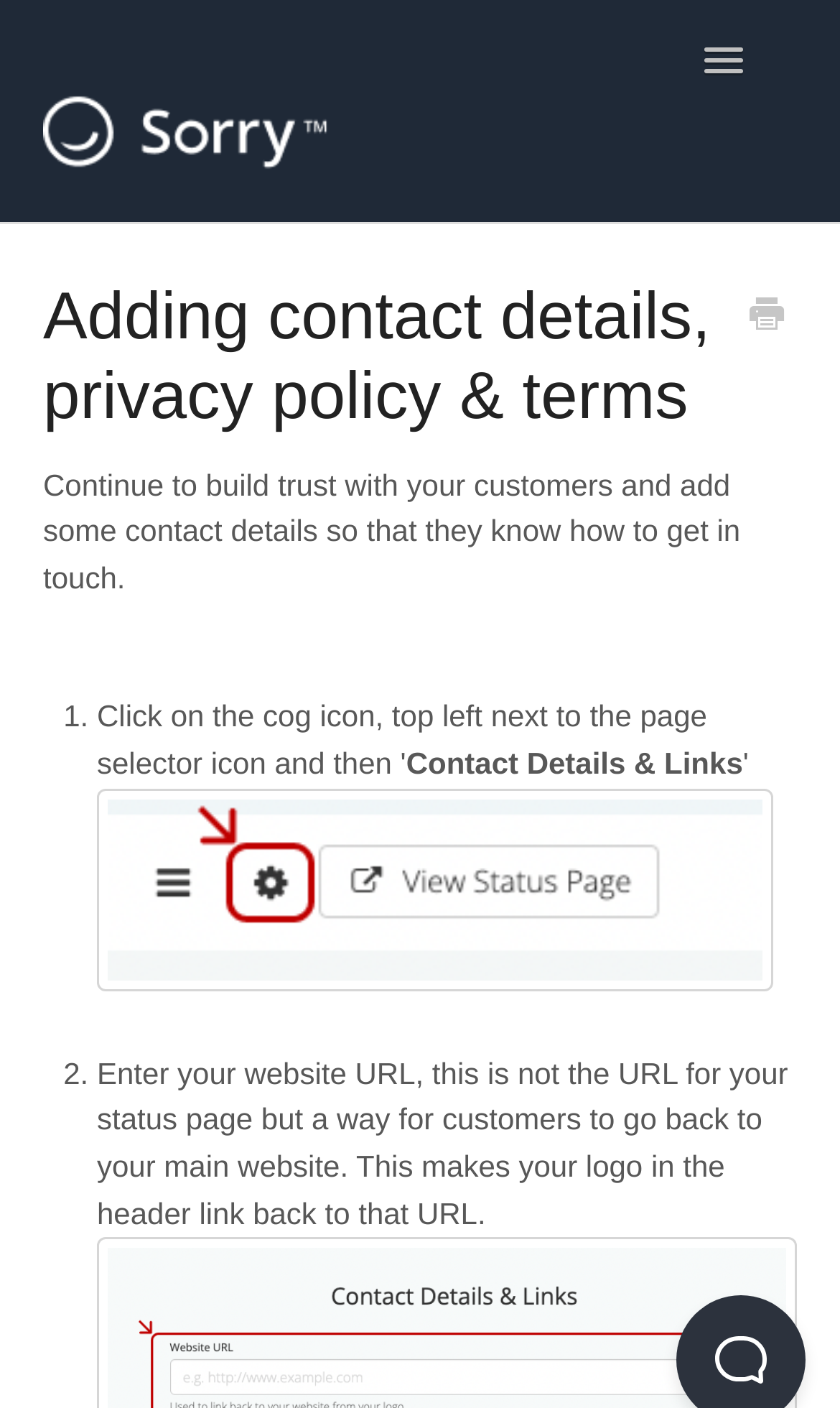Provide a thorough description of the webpage's content and layout.

The webpage is about adding contact details, privacy policy, and terms to a website, specifically on the Sorry™ Help Center platform. At the top left, there is a link to the Sorry™ Help Center, accompanied by an image of the same name. Next to it, there is a button to toggle navigation. 

On the top navigation bar, there are several links, including "Home", "Help Docs", "What's New", "Feature Sunsets", "Incident Tips", and "Contact". The "Contact" link is positioned slightly below the others, closer to the center of the page.

Below the navigation bar, there is a heading that reads "Adding contact details, privacy policy & terms". To the right of the heading, there is a link to print the article. 

The main content of the page starts with a paragraph of text that advises users to build trust with their customers by adding contact details. Below this paragraph, there is a numbered list with two items. The first item is labeled "Contact Details & Links" and has an image associated with it. The second item provides instructions on entering a website URL, which will make the logo in the header link back to that URL.

Overall, the webpage is providing guidance on how to add important details to a website, with a focus on contact information and website URLs.